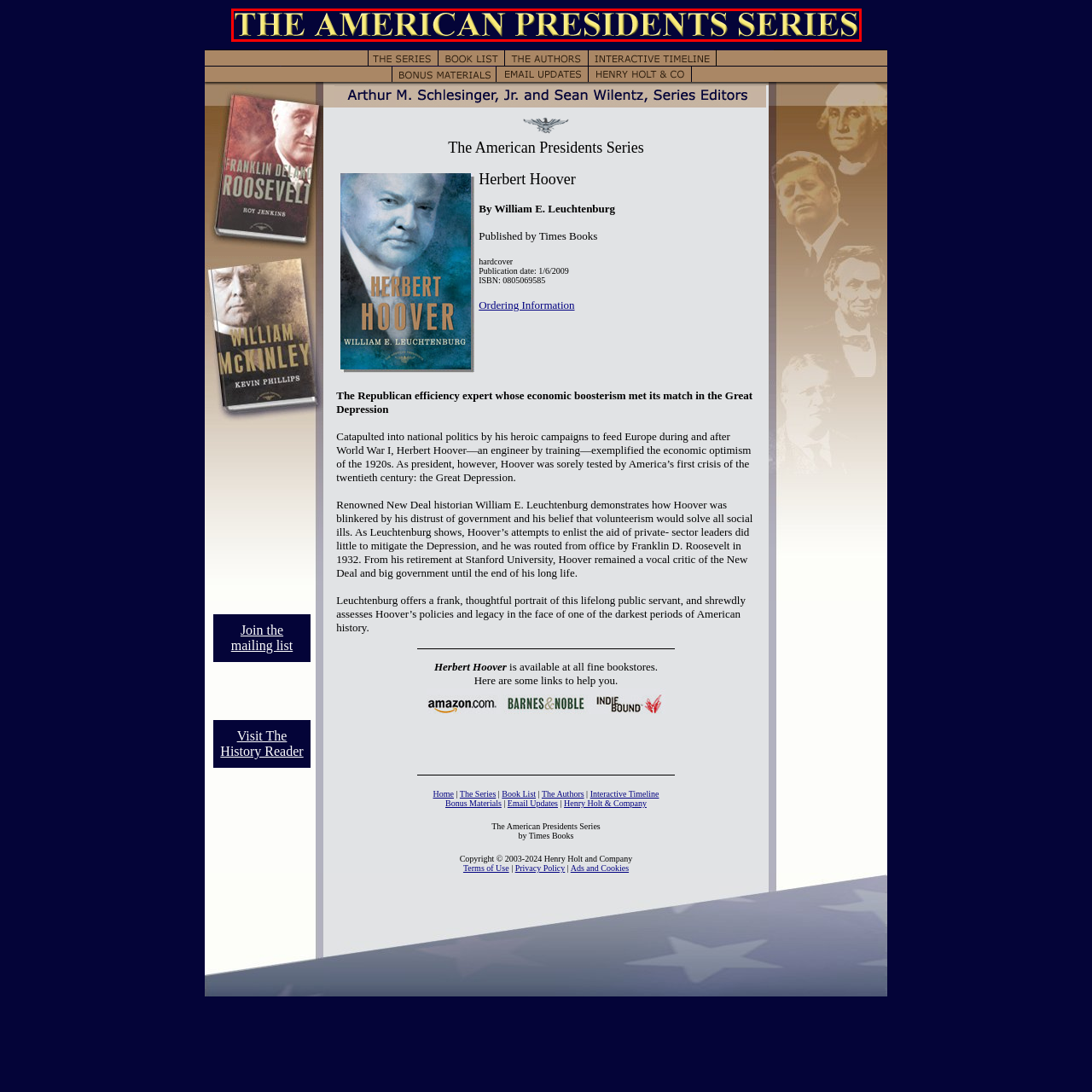What is the font color of the title?
Examine the image inside the red bounding box and give an in-depth answer to the question, using the visual evidence provided.

The caption describes the text as being rendered in an elegant gold font, implying that the font color of the title is gold, which conveys a sense of prestige and historical significance.